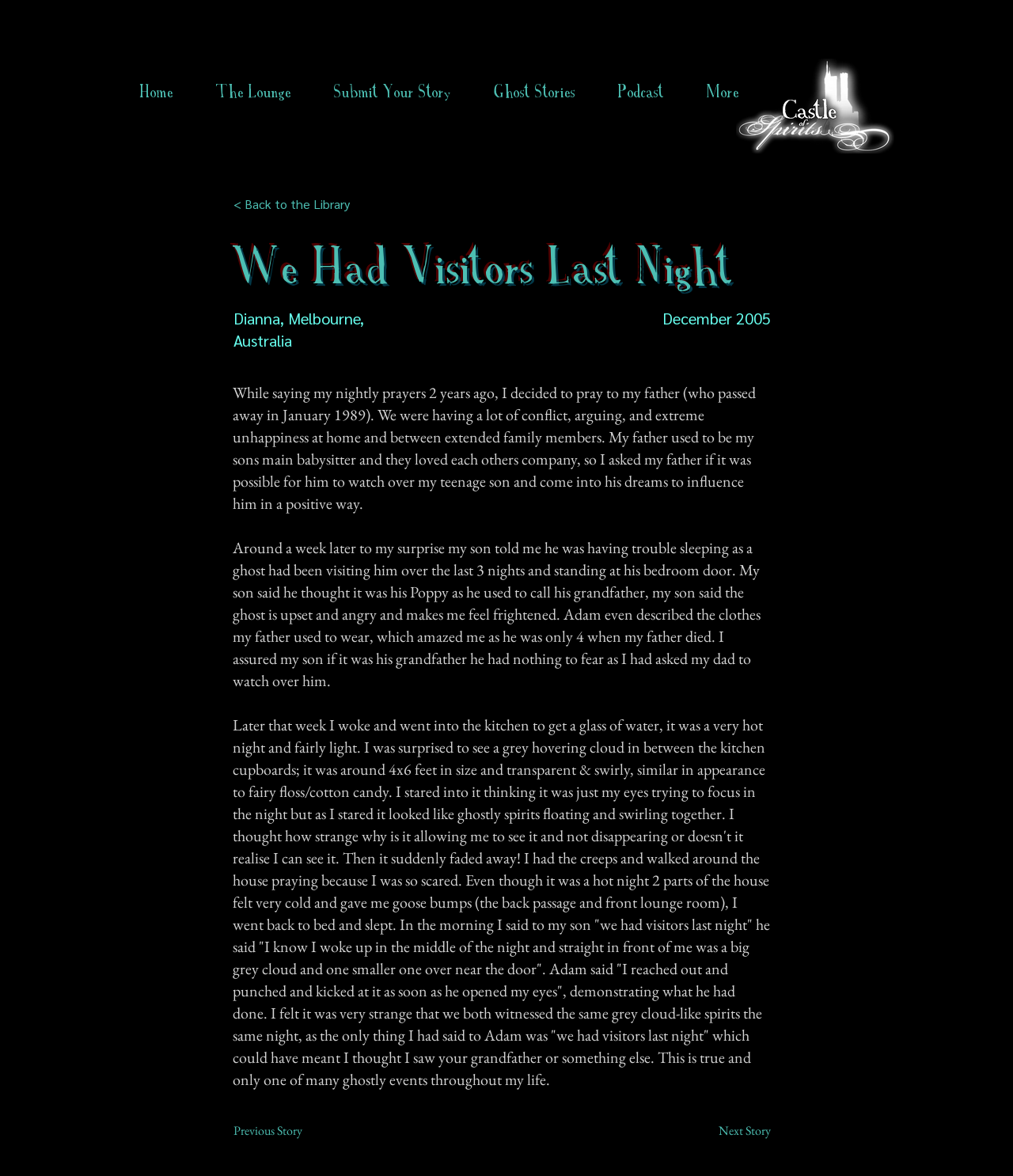Please provide a comprehensive response to the question based on the details in the image: What is the author's location?

The author's location is mentioned in the heading element 'Dianna, Melbourne, Australia', which is located below the main heading 'We Had Visitors Last Night'. This suggests that the author, Dianna, is from Melbourne, Australia.